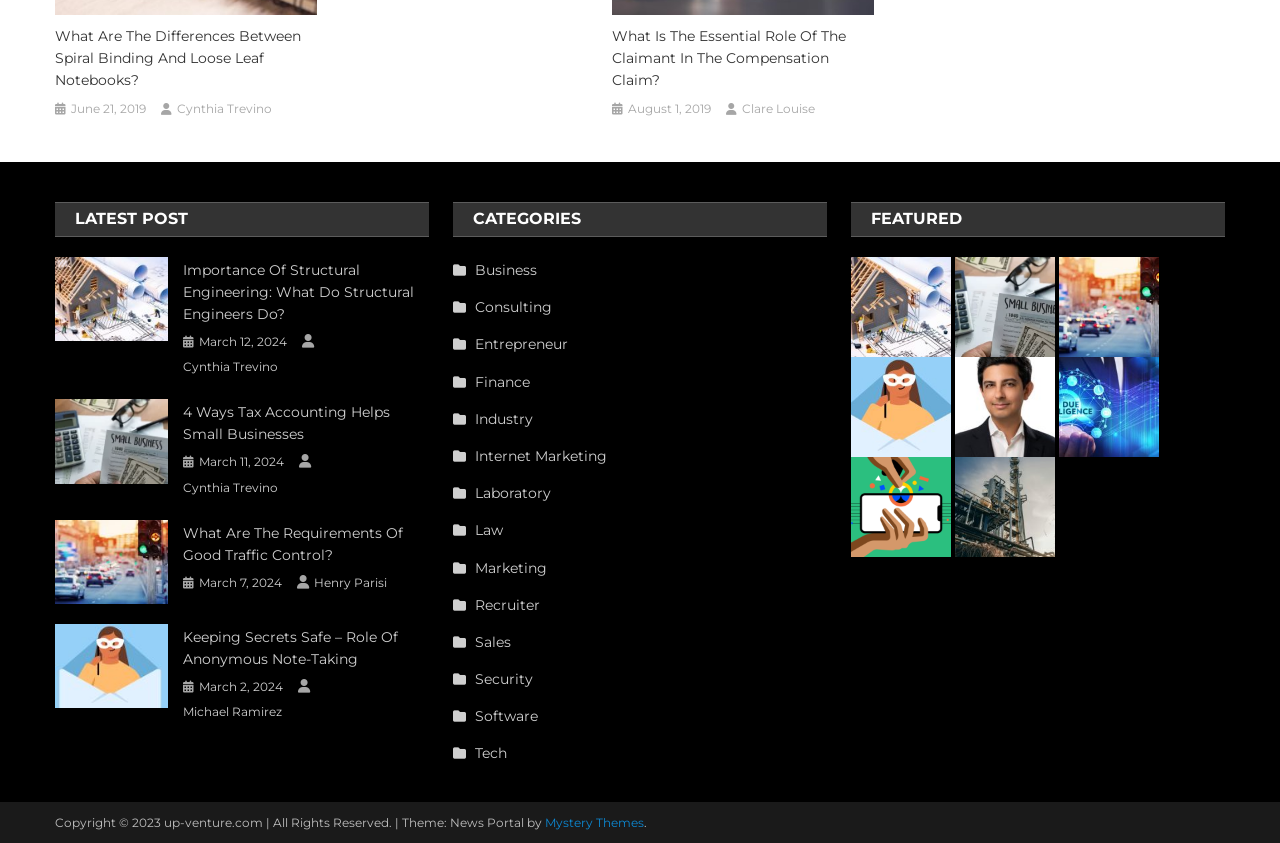Show the bounding box coordinates of the region that should be clicked to follow the instruction: "Click on the 'What Are The Differences Between Spiral Binding And Loose Leaf Notebooks?' article."

[0.043, 0.03, 0.248, 0.108]